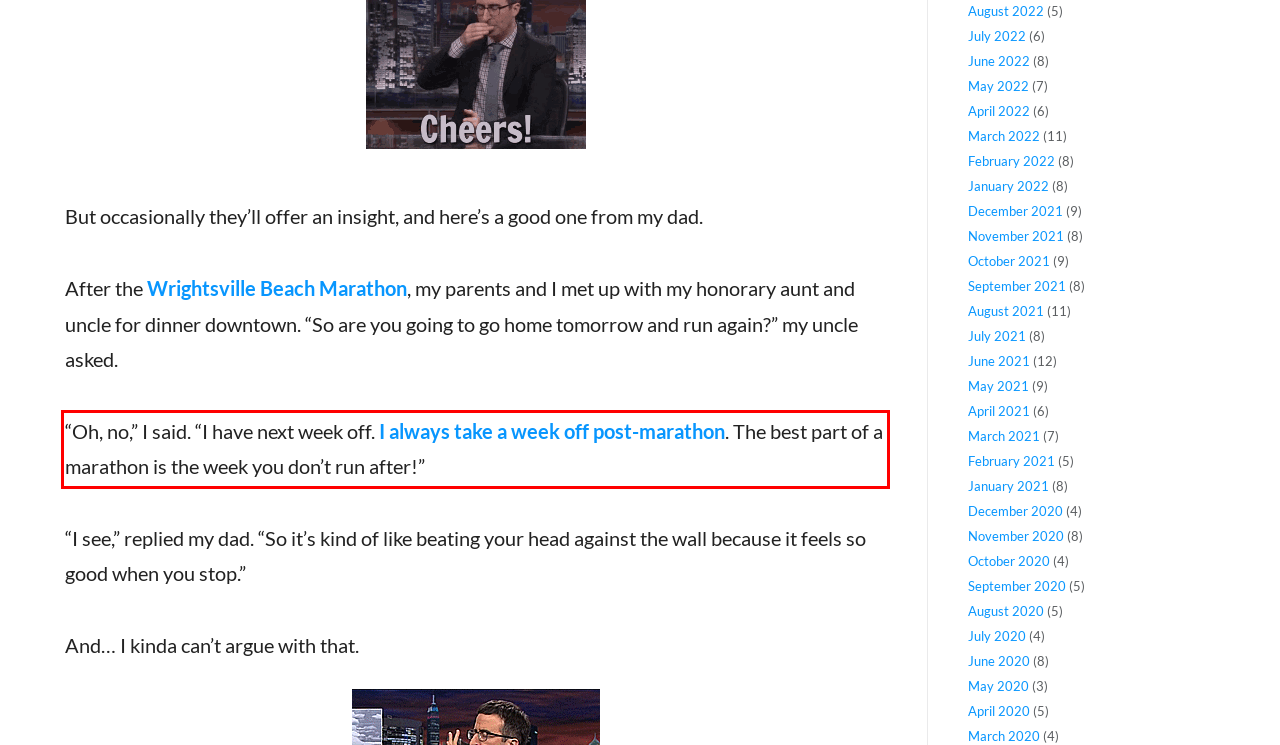Given a screenshot of a webpage, identify the red bounding box and perform OCR to recognize the text within that box.

“Oh, no,” I said. “I have next week off. I always take a week off post-marathon. The best part of a marathon is the week you don’t run after!”